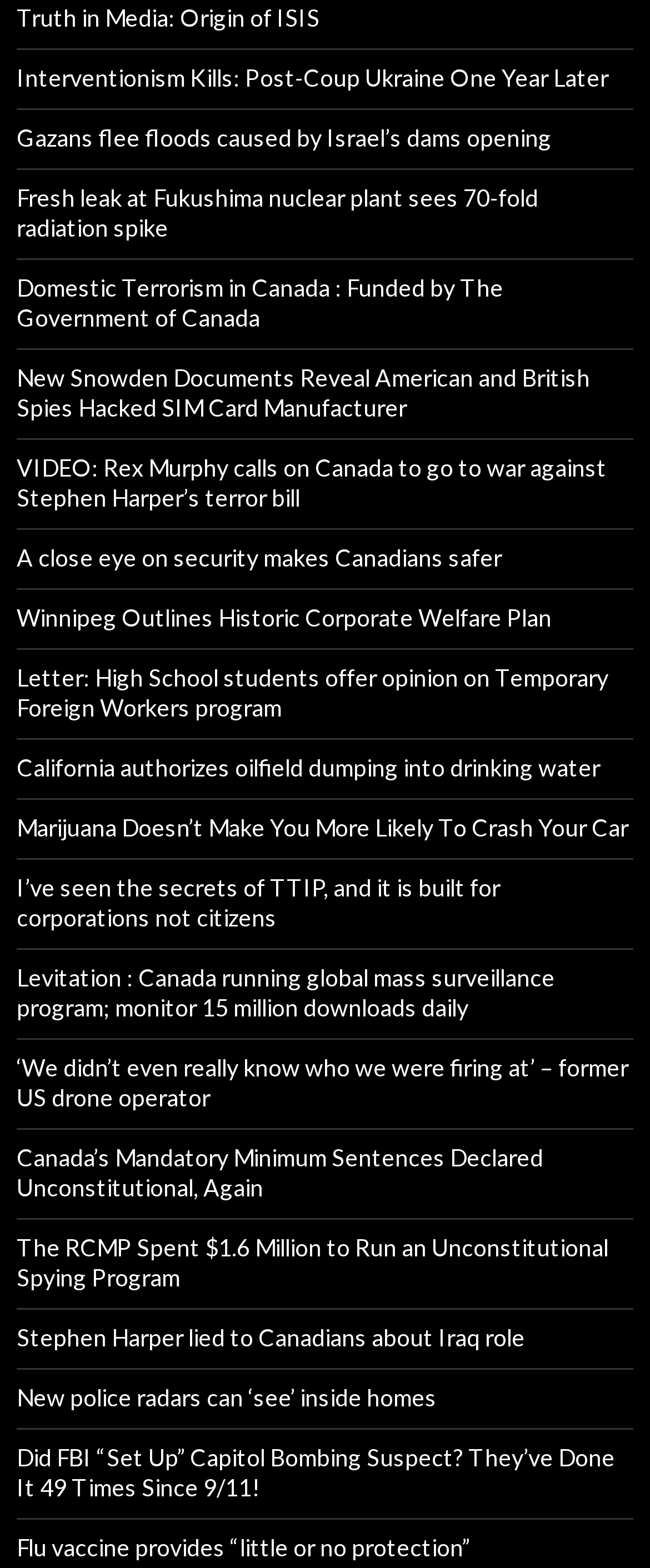Identify the bounding box coordinates of the clickable region to carry out the given instruction: "Watch Rex Murphy's video on Canada's terror bill".

[0.026, 0.289, 0.933, 0.326]